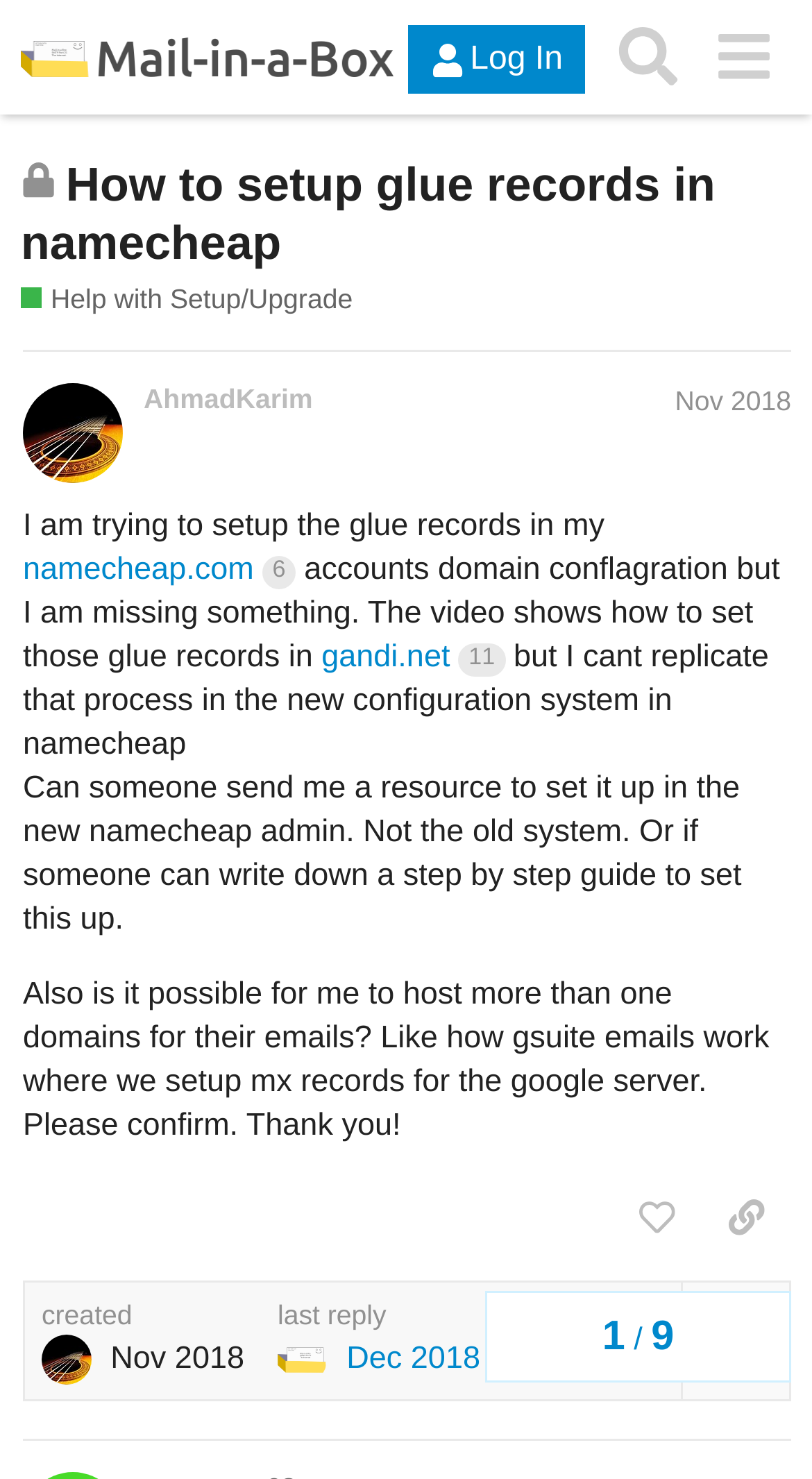Please find the bounding box coordinates of the element that needs to be clicked to perform the following instruction: "Log in to the forum". The bounding box coordinates should be four float numbers between 0 and 1, represented as [left, top, right, bottom].

[0.502, 0.018, 0.721, 0.064]